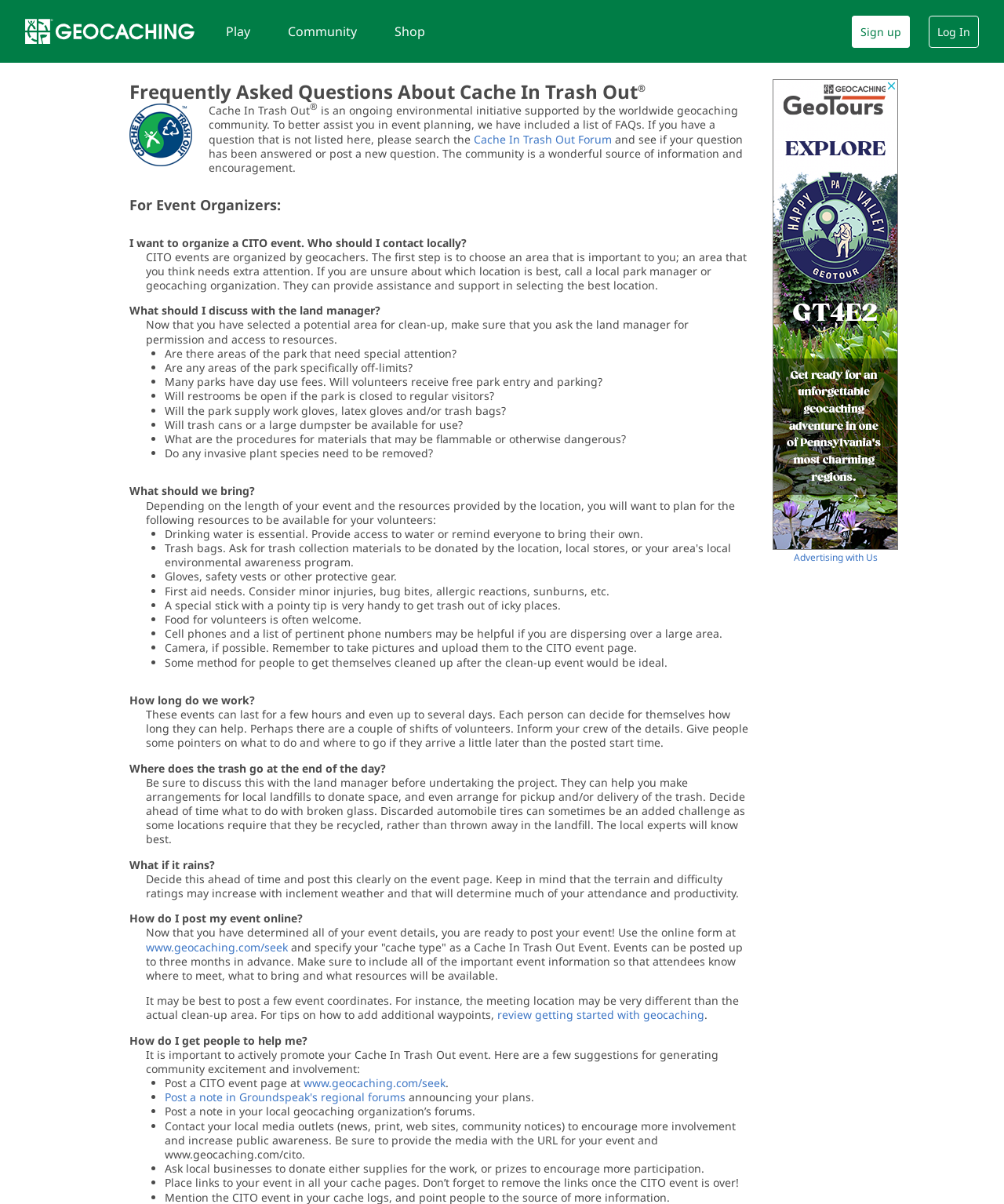Pinpoint the bounding box coordinates of the area that should be clicked to complete the following instruction: "Learn how to post a CITO event online". The coordinates must be given as four float numbers between 0 and 1, i.e., [left, top, right, bottom].

[0.145, 0.768, 0.733, 0.781]